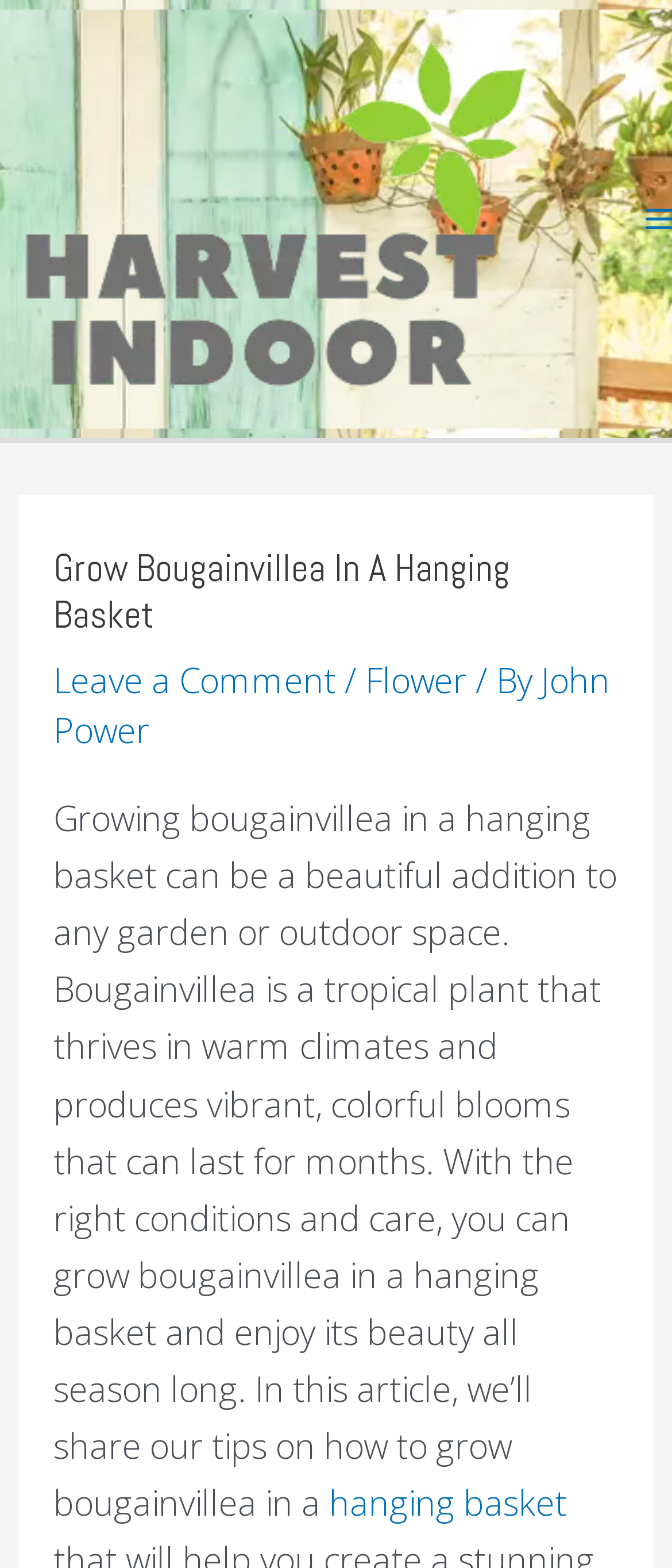What type of plant is being discussed?
Look at the image and respond with a single word or a short phrase.

Bougainvillea